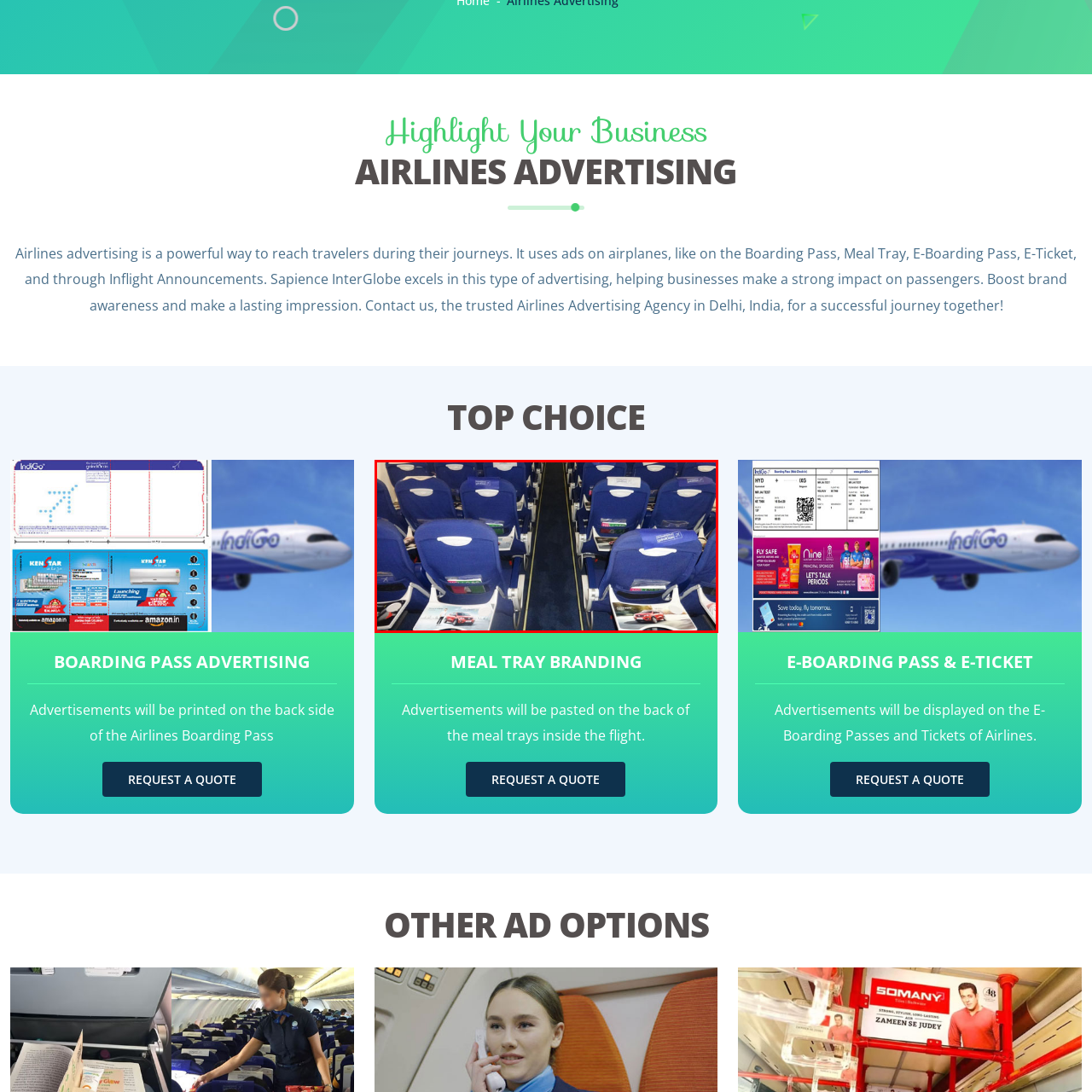Examine the segment of the image contained within the black box and respond comprehensively to the following question, based on the visual content: 
What is being used for branding purposes?

According to the caption, the meal trays are being used for branding purposes, as they have promotional advertisements placed on them, effectively utilizing the space for advertising.